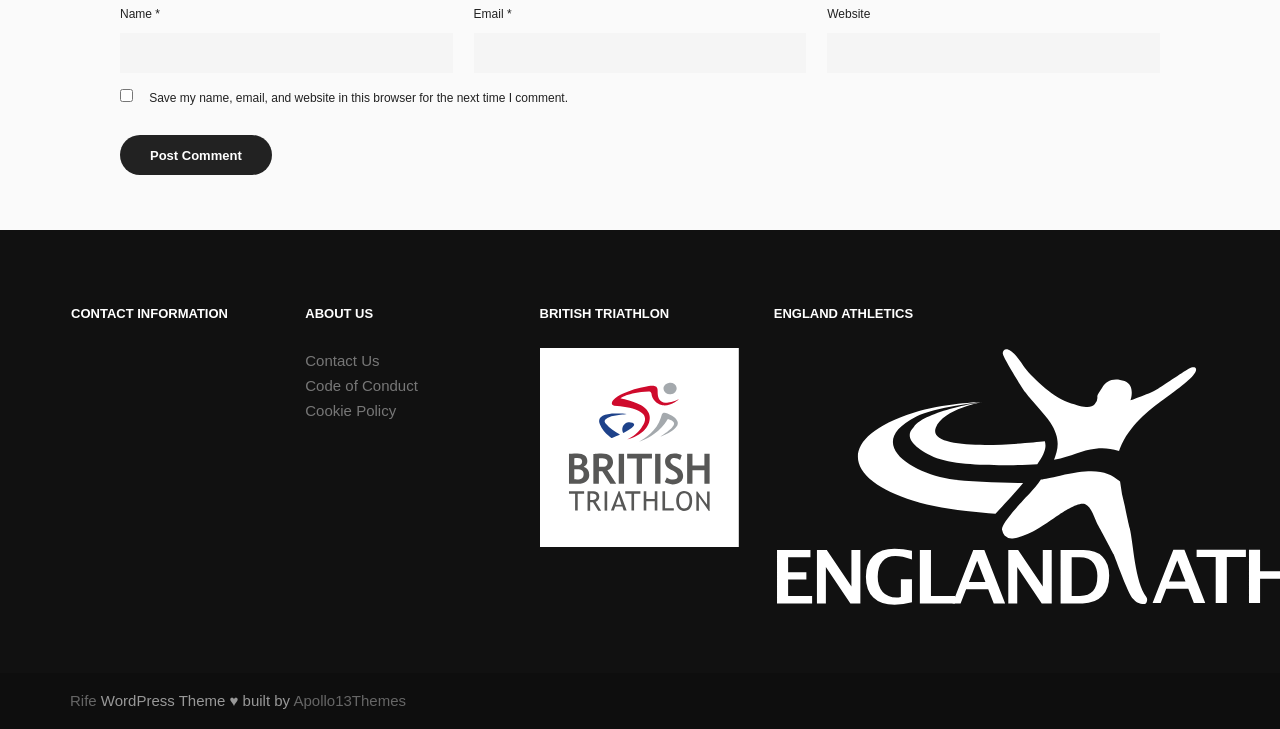Can you show the bounding box coordinates of the region to click on to complete the task described in the instruction: "Enter your name"?

[0.094, 0.045, 0.354, 0.1]